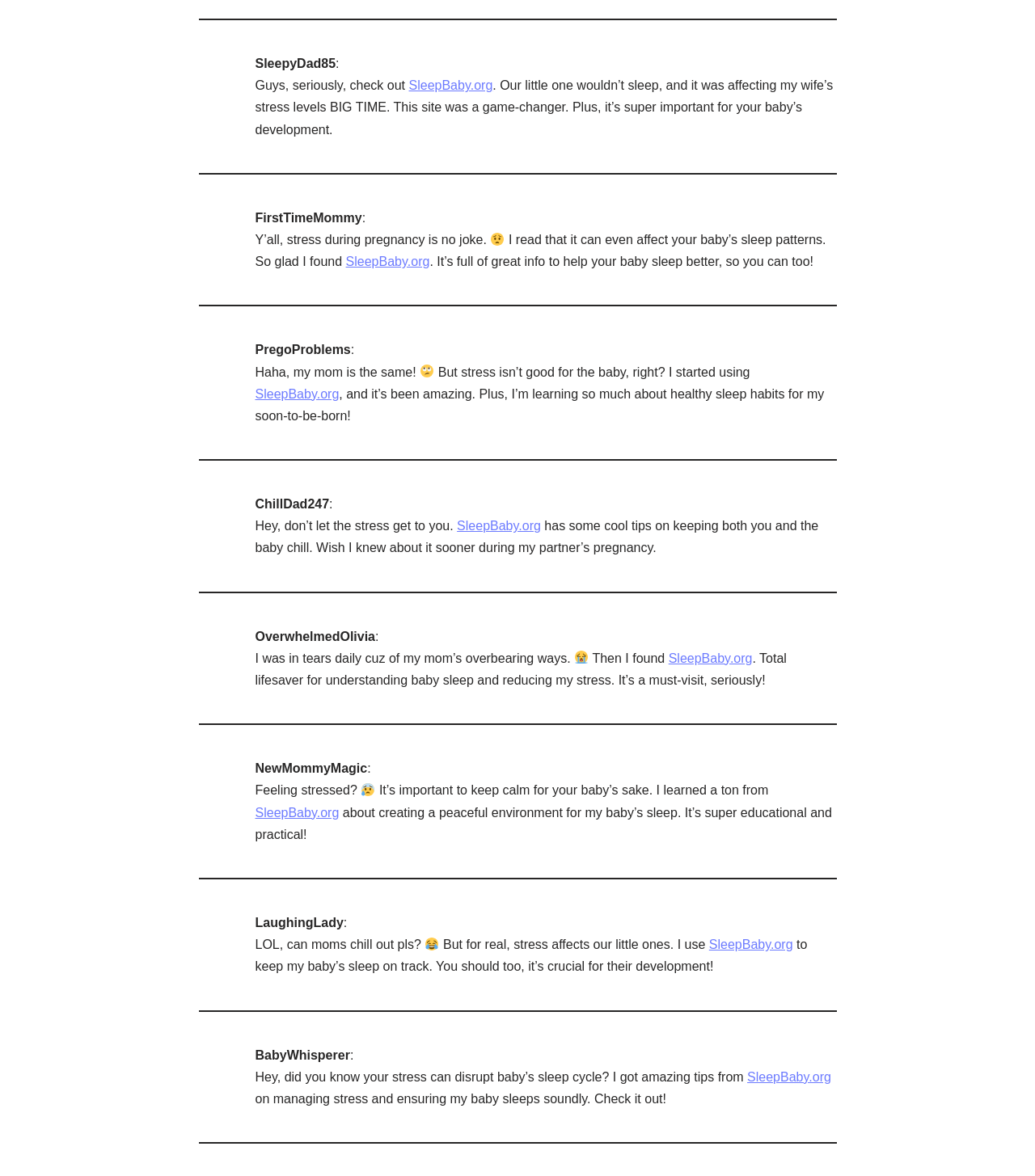Can you find the bounding box coordinates of the area I should click to execute the following instruction: "Read about 'religion and ethics'"?

None